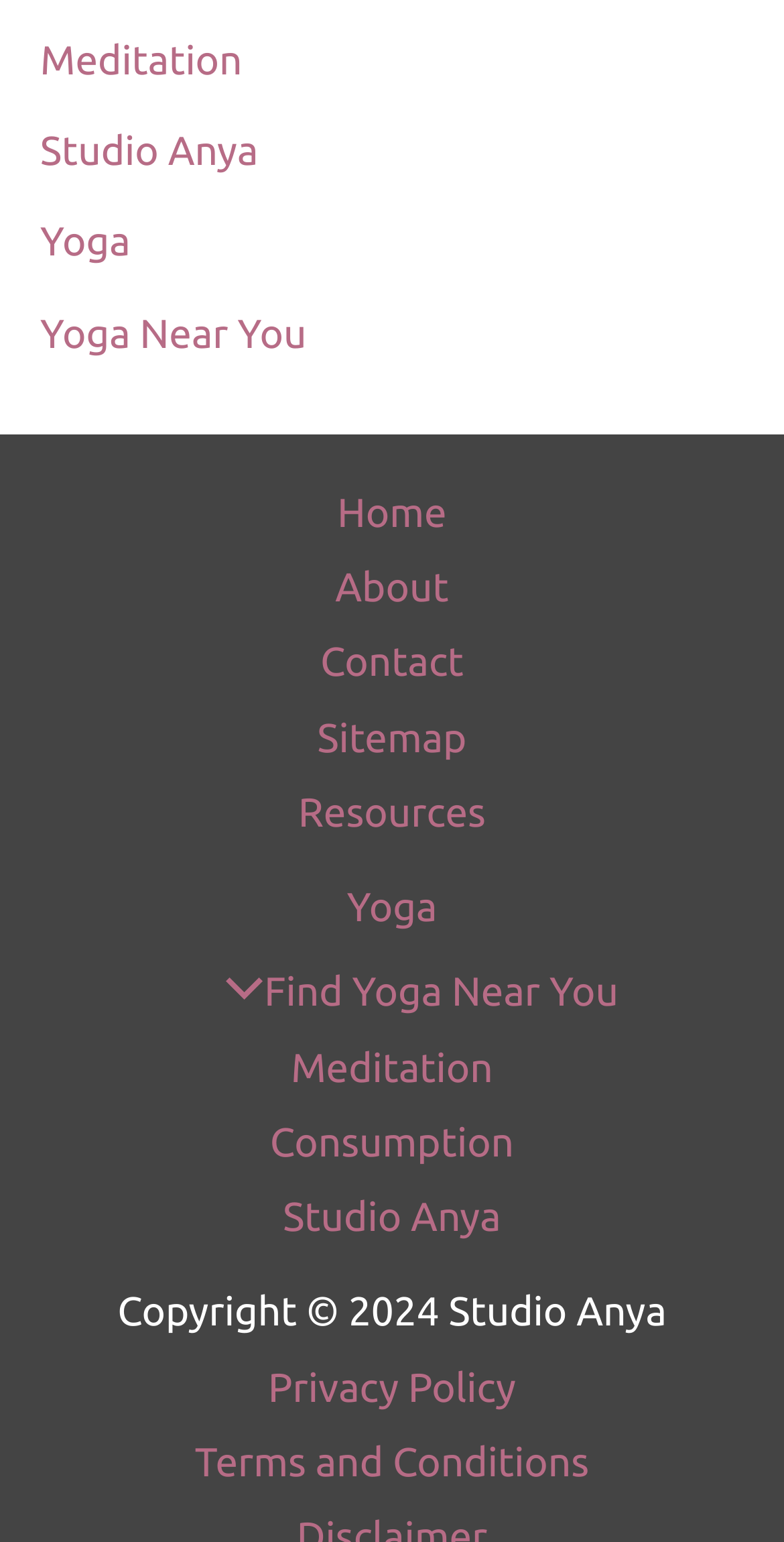Determine the bounding box coordinates of the clickable region to follow the instruction: "click on Find Yoga Near You".

[0.262, 0.628, 0.789, 0.658]